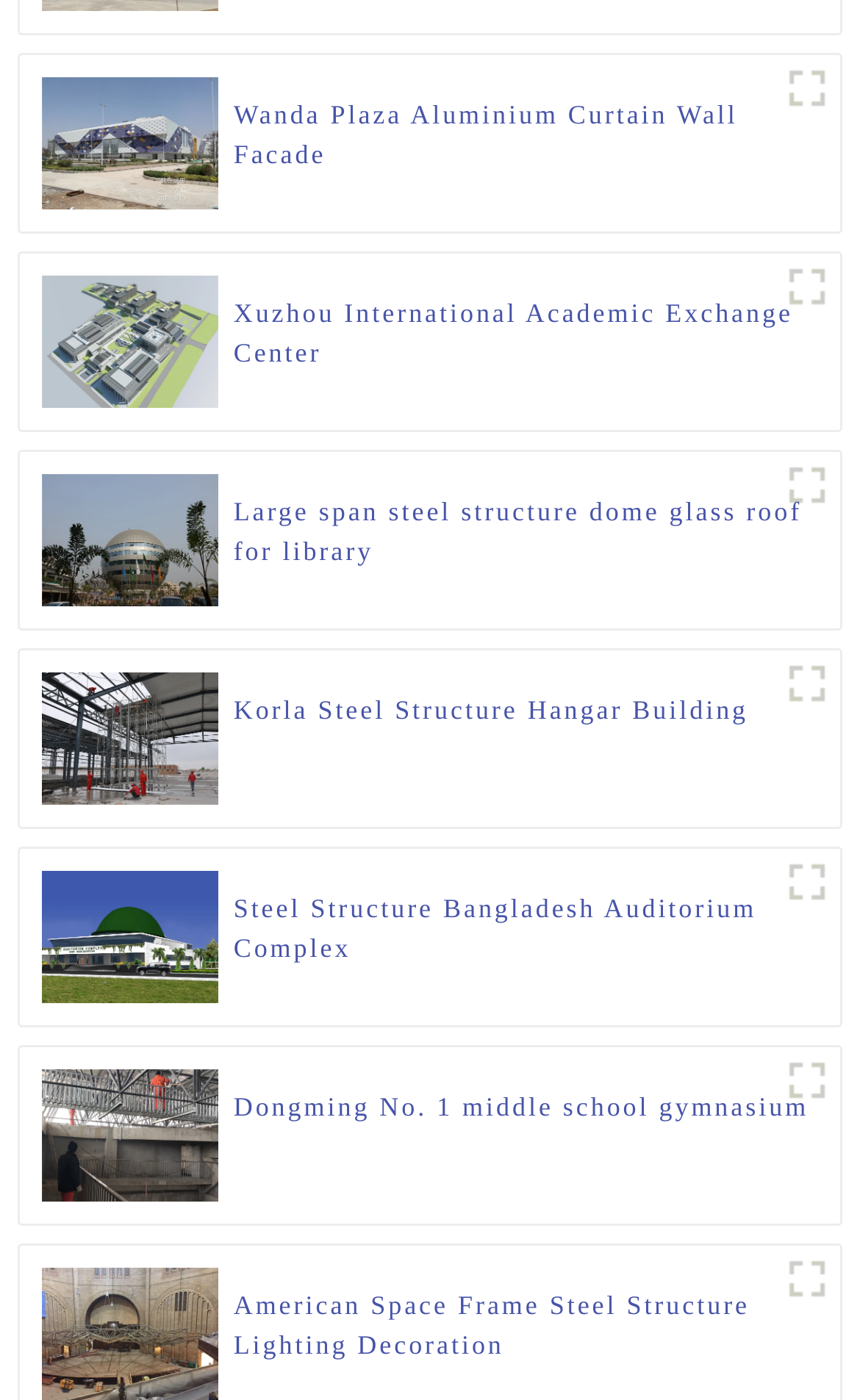Give a one-word or phrase response to the following question: What is the last link in the sixth figure?

American Space Frame Steel Structure Lighting Decoration